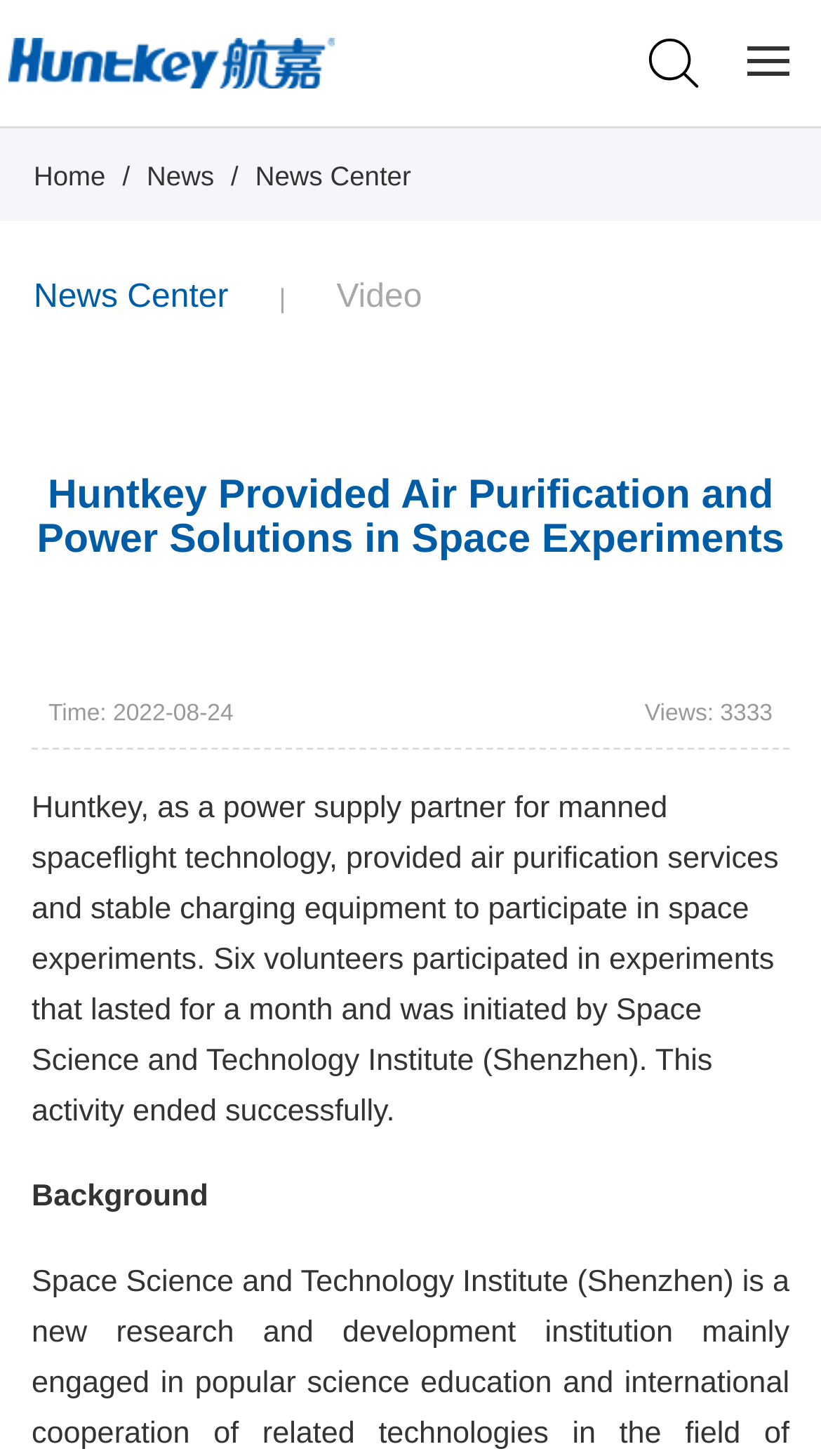Offer a thorough description of the webpage.

The webpage is about Huntkey, a company that provided air purification and power solutions in space experiments. At the top left corner, there is a logo link, accompanied by an image of the logo. To the right of the logo, there is a navigation menu consisting of links to "Home", "News", and "News Center", separated by a slash and a vertical bar. 

Below the navigation menu, there is a prominent heading that reads "Huntkey Provided Air Purification and Power Solutions in Space Experiments". Underneath the heading, there is a paragraph of text that describes the company's involvement in space experiments, including the provision of air purification services and stable charging equipment. The text also mentions the duration of the experiment and the number of volunteers who participated.

To the right of the paragraph, there are two lines of text that provide additional information about the article, including the time it was published ("Time: 2022-08-24") and the number of views it has received ("Views: 3333"). 

Further down the page, there is a subheading that reads "Background", which suggests that the webpage may provide more information about the context of the space experiments.